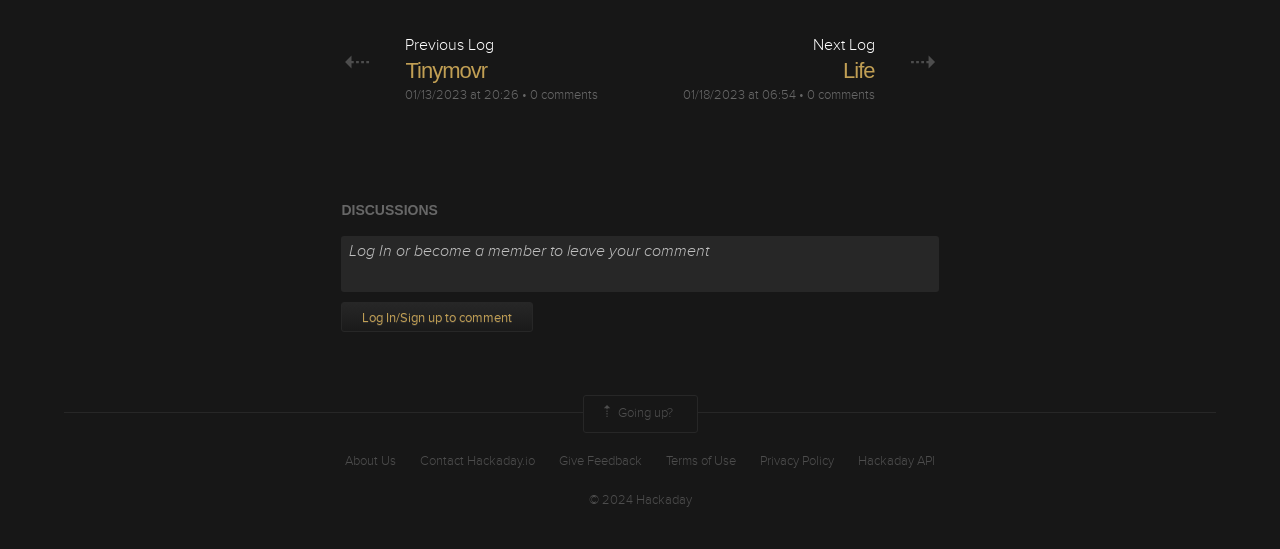Please predict the bounding box coordinates (top-left x, top-left y, bottom-right x, bottom-right y) for the UI element in the screenshot that fits the description: Log In/Sign up to comment

[0.267, 0.55, 0.417, 0.605]